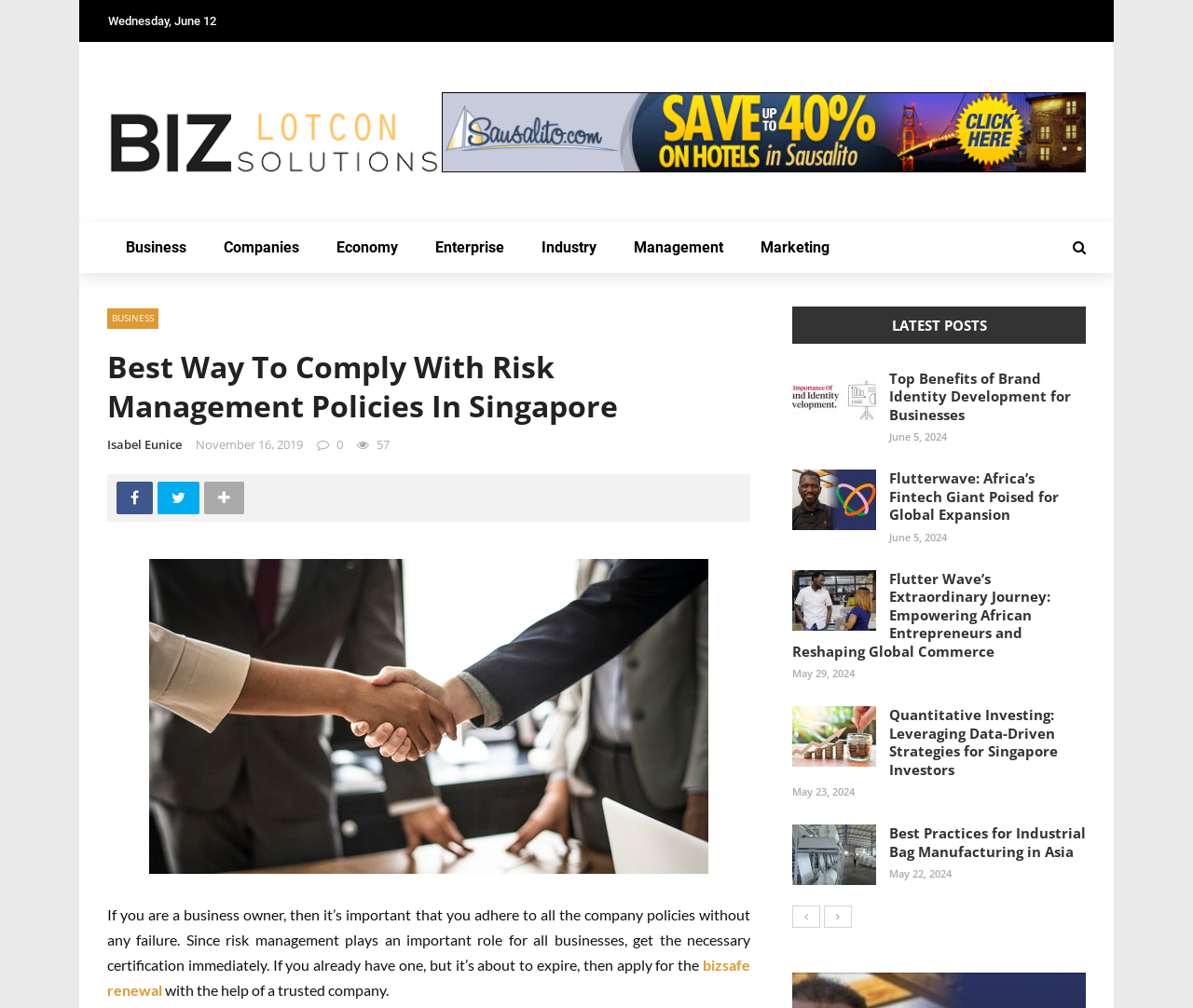How many social media links are present on the webpage?
Answer the question based on the image using a single word or a brief phrase.

2